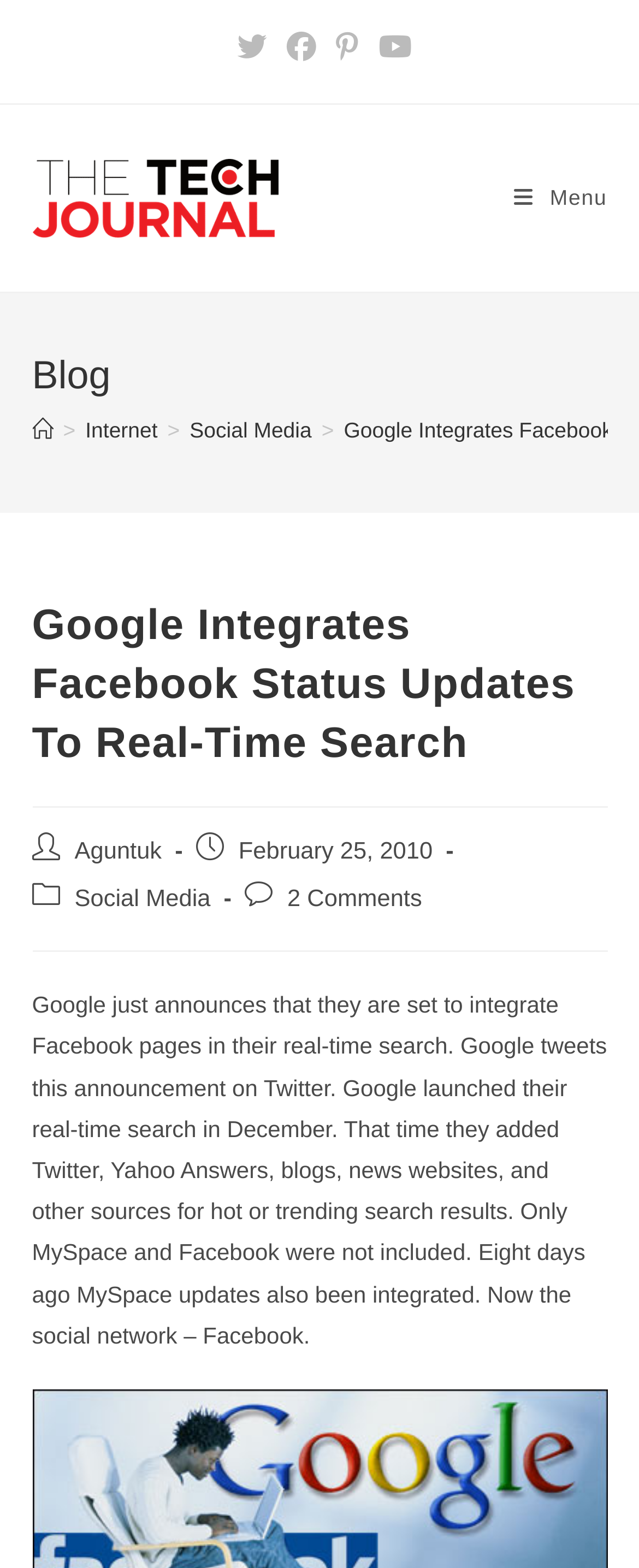Please specify the bounding box coordinates of the element that should be clicked to execute the given instruction: 'Read post by Aguntuk'. Ensure the coordinates are four float numbers between 0 and 1, expressed as [left, top, right, bottom].

[0.117, 0.535, 0.253, 0.551]